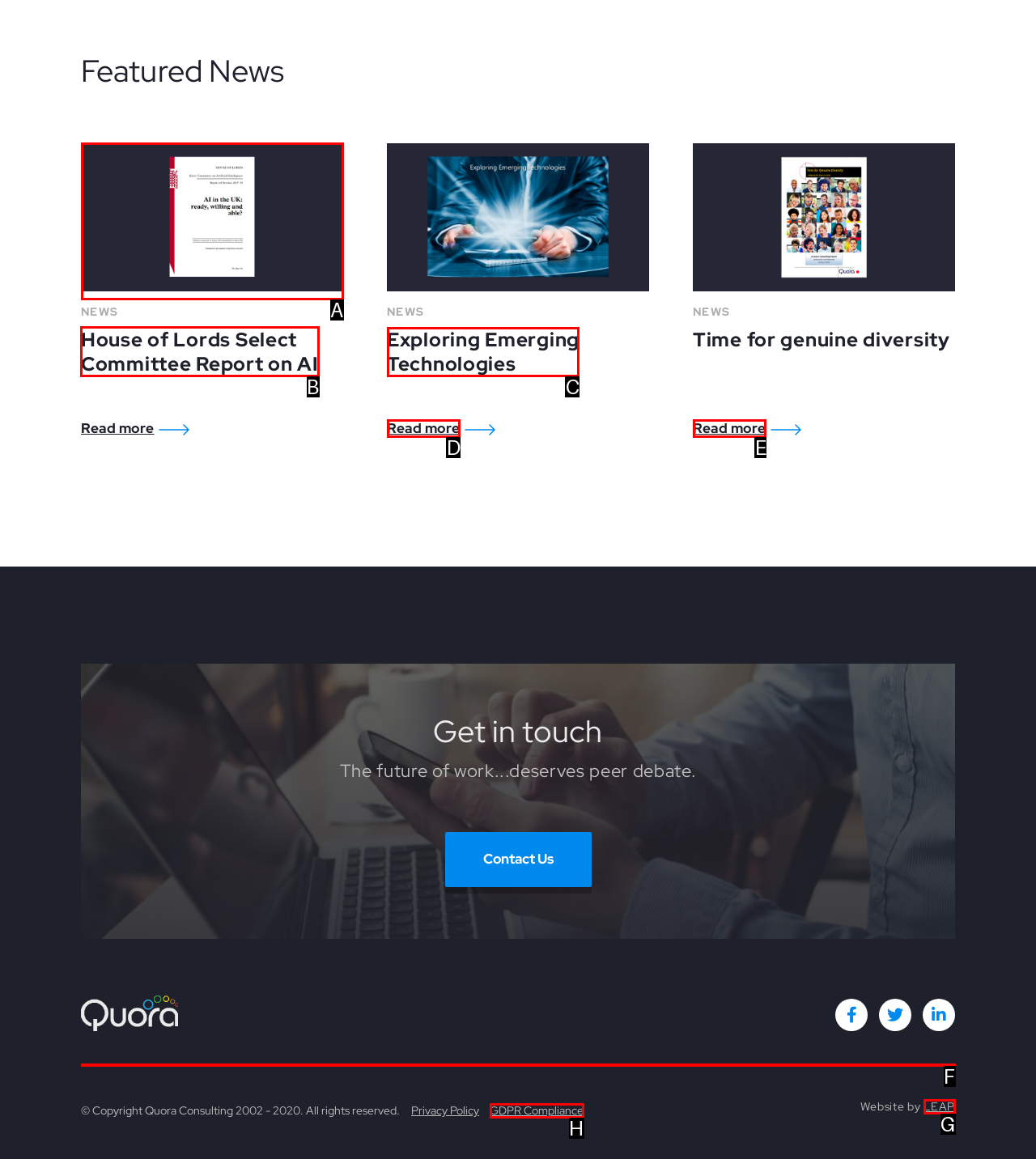Identify the correct HTML element to click to accomplish this task: Read more about House of Lords Select Committee Report on AI
Respond with the letter corresponding to the correct choice.

B